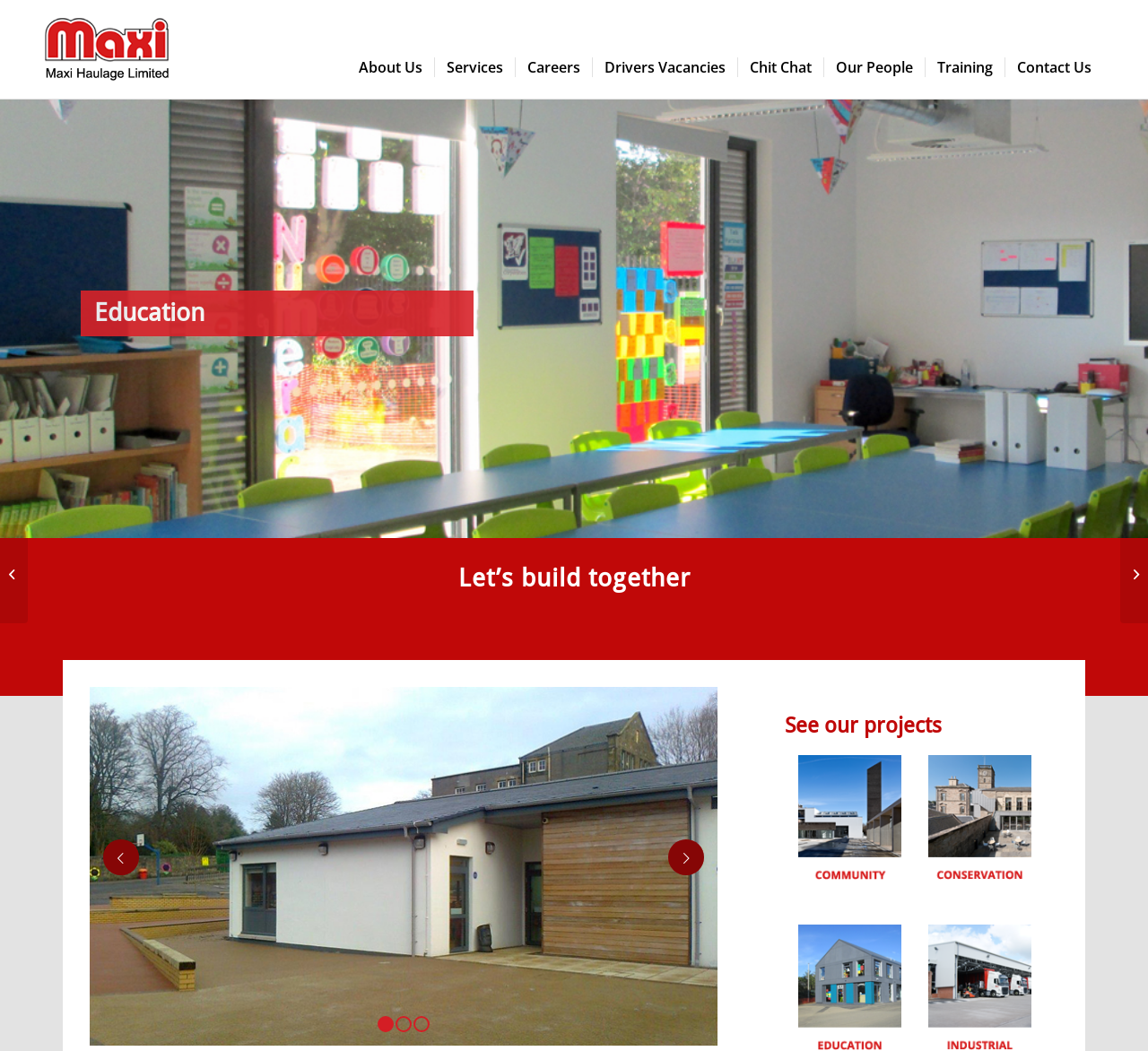Identify the bounding box coordinates of the clickable section necessary to follow the following instruction: "Visit Glasgow Women’s Library". The coordinates should be presented as four float numbers from 0 to 1, i.e., [left, top, right, bottom].

[0.0, 0.499, 0.024, 0.593]